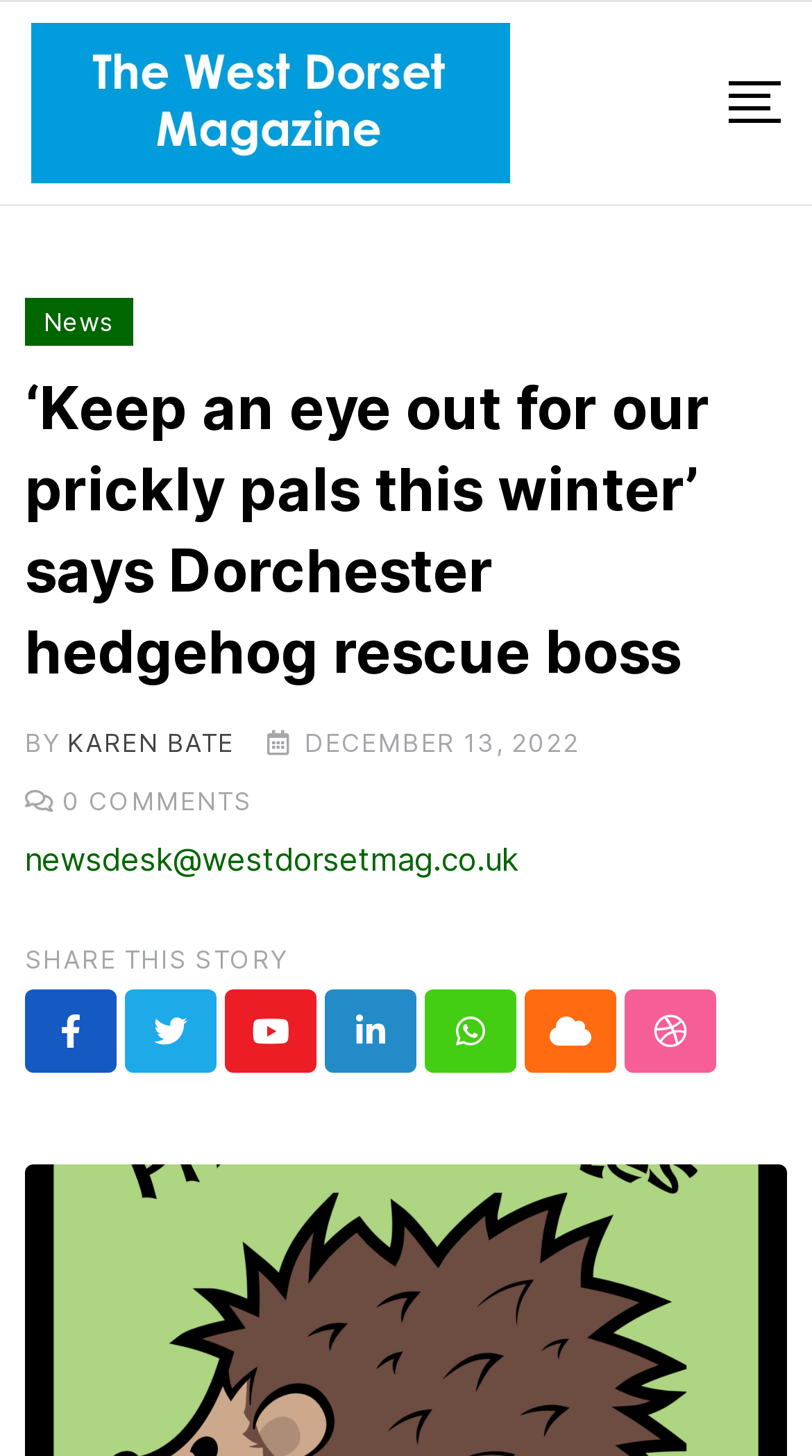Find the bounding box coordinates for the HTML element described as: "Youtube". The coordinates should consist of four float values between 0 and 1, i.e., [left, top, right, bottom].

[0.277, 0.68, 0.39, 0.737]